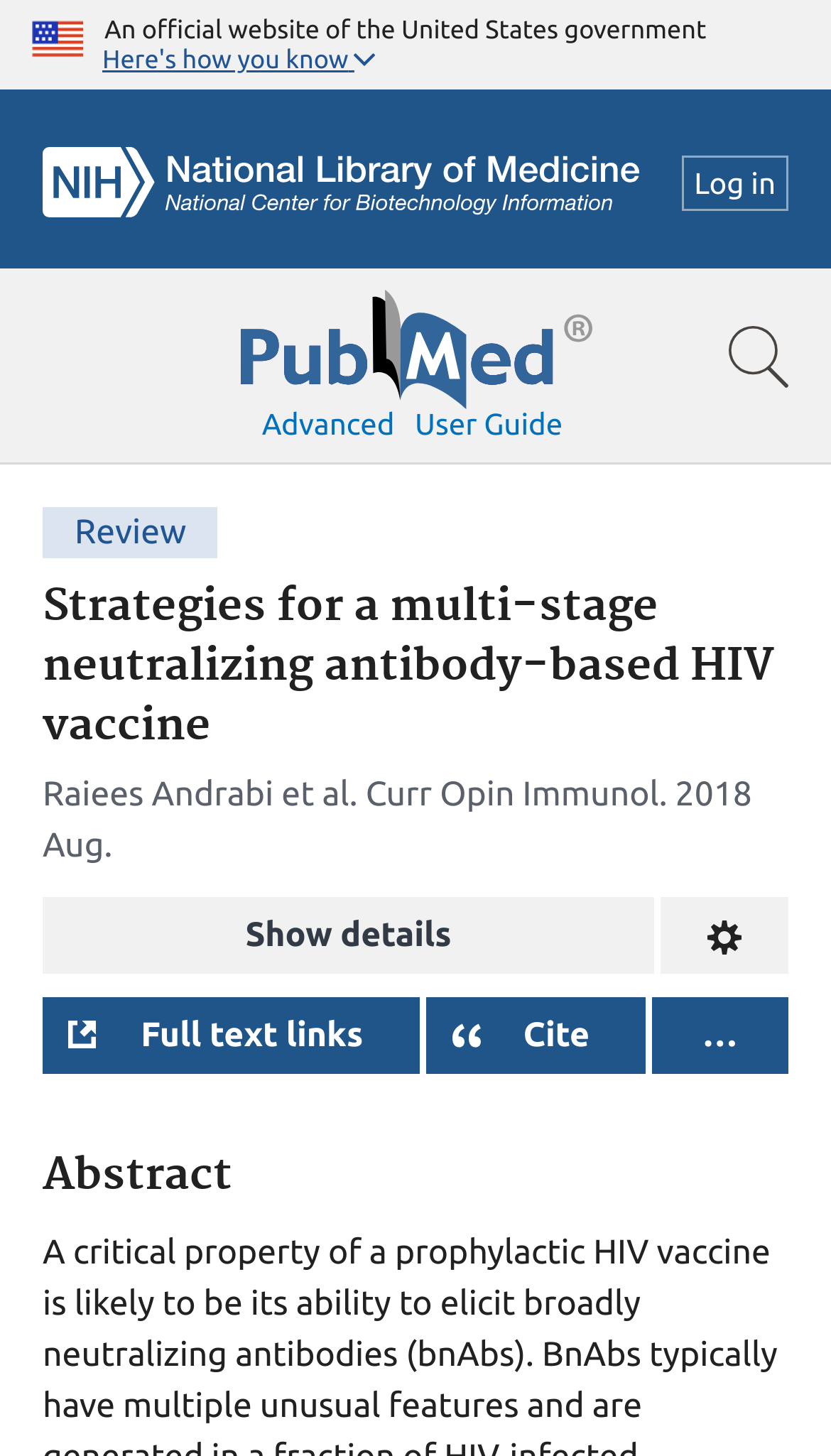Predict the bounding box coordinates for the UI element described as: "Full text links". The coordinates should be four float numbers between 0 and 1, presented as [left, top, right, bottom].

[0.051, 0.684, 0.504, 0.737]